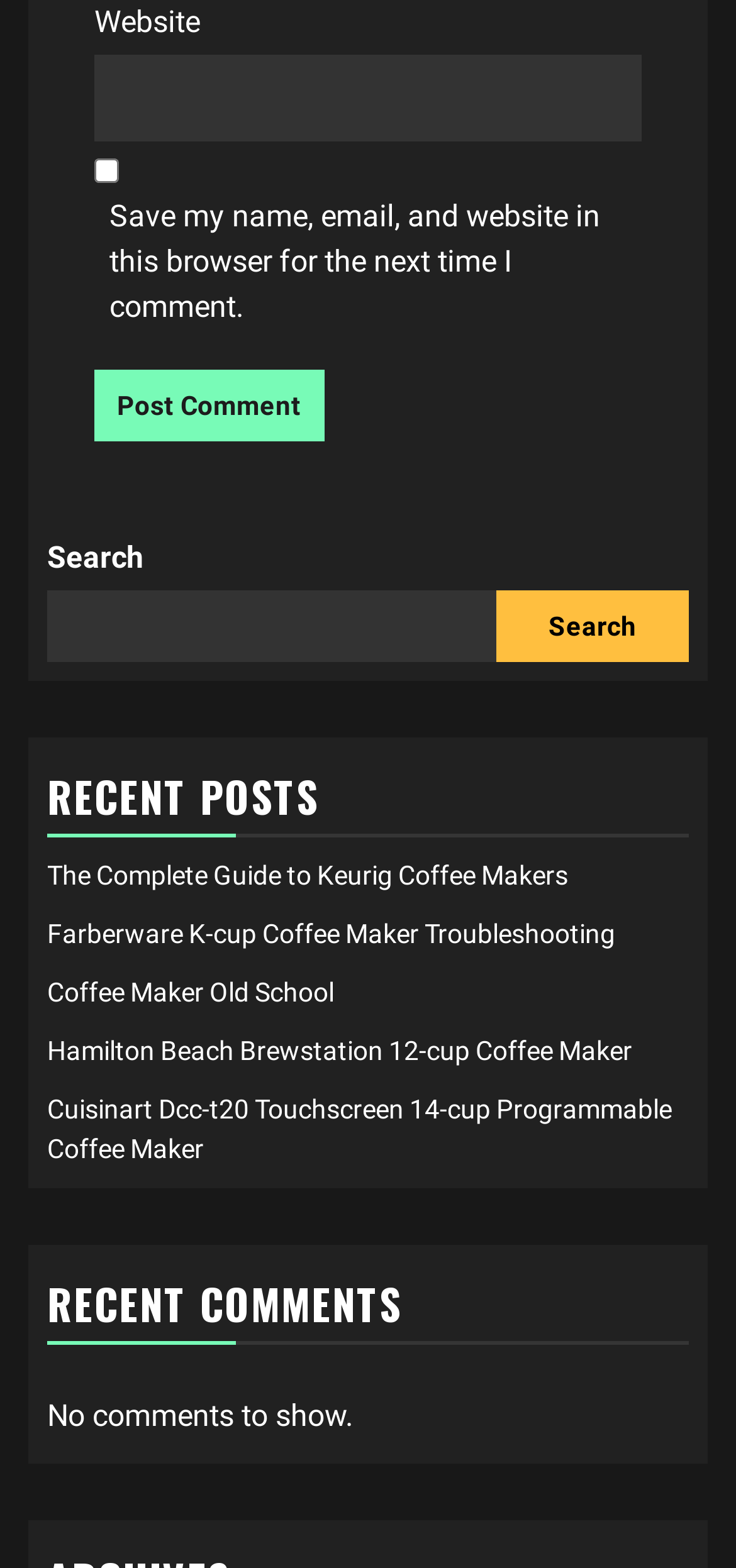Determine the bounding box coordinates for the element that should be clicked to follow this instruction: "view recent comments". The coordinates should be given as four float numbers between 0 and 1, in the format [left, top, right, bottom].

[0.064, 0.806, 0.936, 0.858]